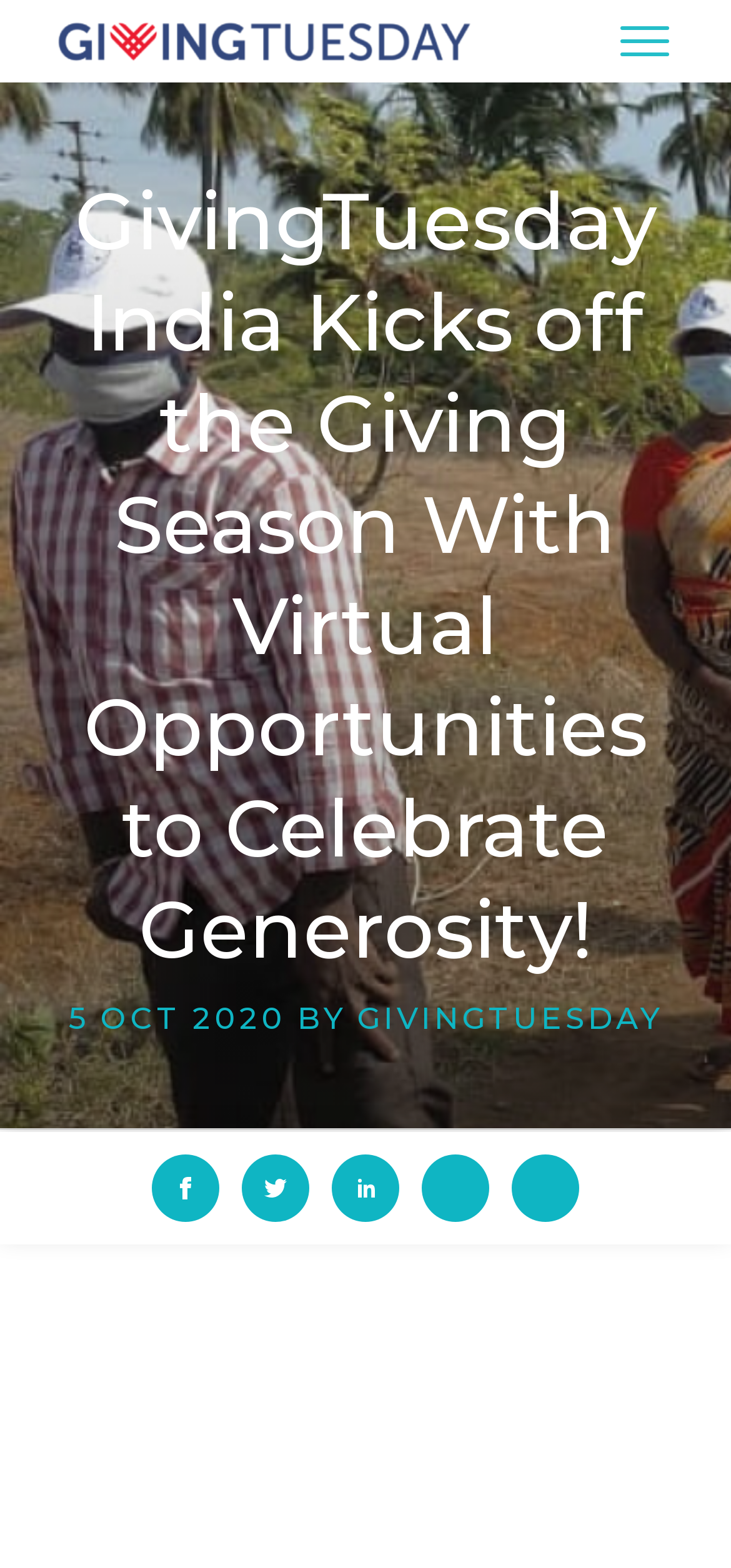Give a detailed account of the webpage, highlighting key information.

The webpage is about GivingTuesday, a global movement that promotes shared humanity and radical generosity. At the top of the page, there is a heading that reads "GivingTuesday India Kicks off the Giving Season With Virtual Opportunities to Celebrate Generosity!" This heading spans almost the entire width of the page. 

Below the heading, there is a line of text that indicates the date "5 OCT 2020 BY GIVINGTUESDAY". This text is positioned near the top-left corner of the page. 

Following the date, there is a paragraph of text that starts with "kicks off today, October 6, 2020. Led by". This paragraph is positioned below the date and spans about a quarter of the page's width. Within this paragraph, there is a link to "Guidestar India" located at the bottom-right corner of the paragraph.

On the top-right corner of the page, there are two links, one positioned above the other. On the middle-left side of the page, there are five links arranged horizontally in a row. These links are evenly spaced and take up about a quarter of the page's width.